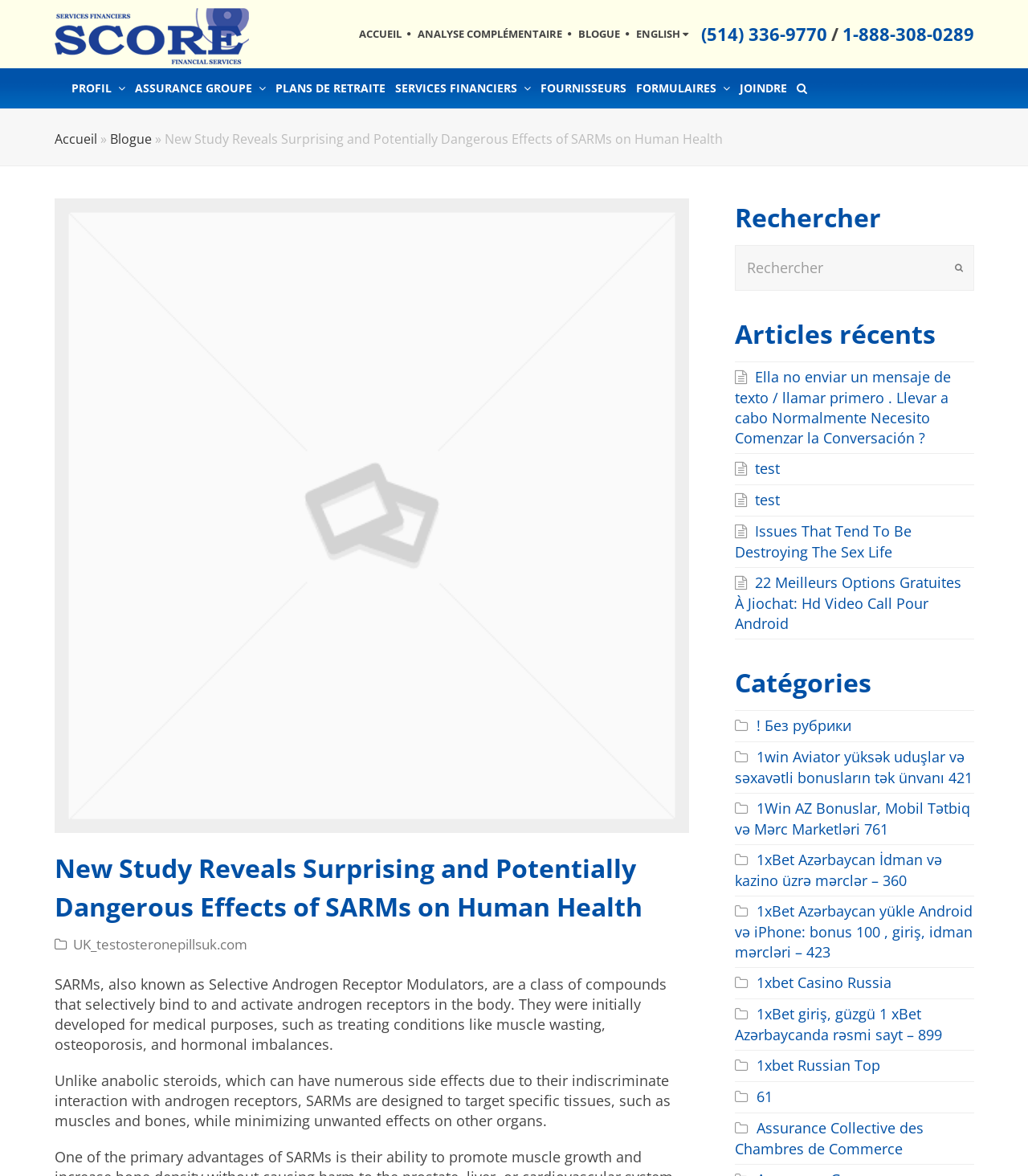Specify the bounding box coordinates of the area to click in order to follow the given instruction: "Click on the 'ENGLISH' link."

[0.618, 0.023, 0.674, 0.035]